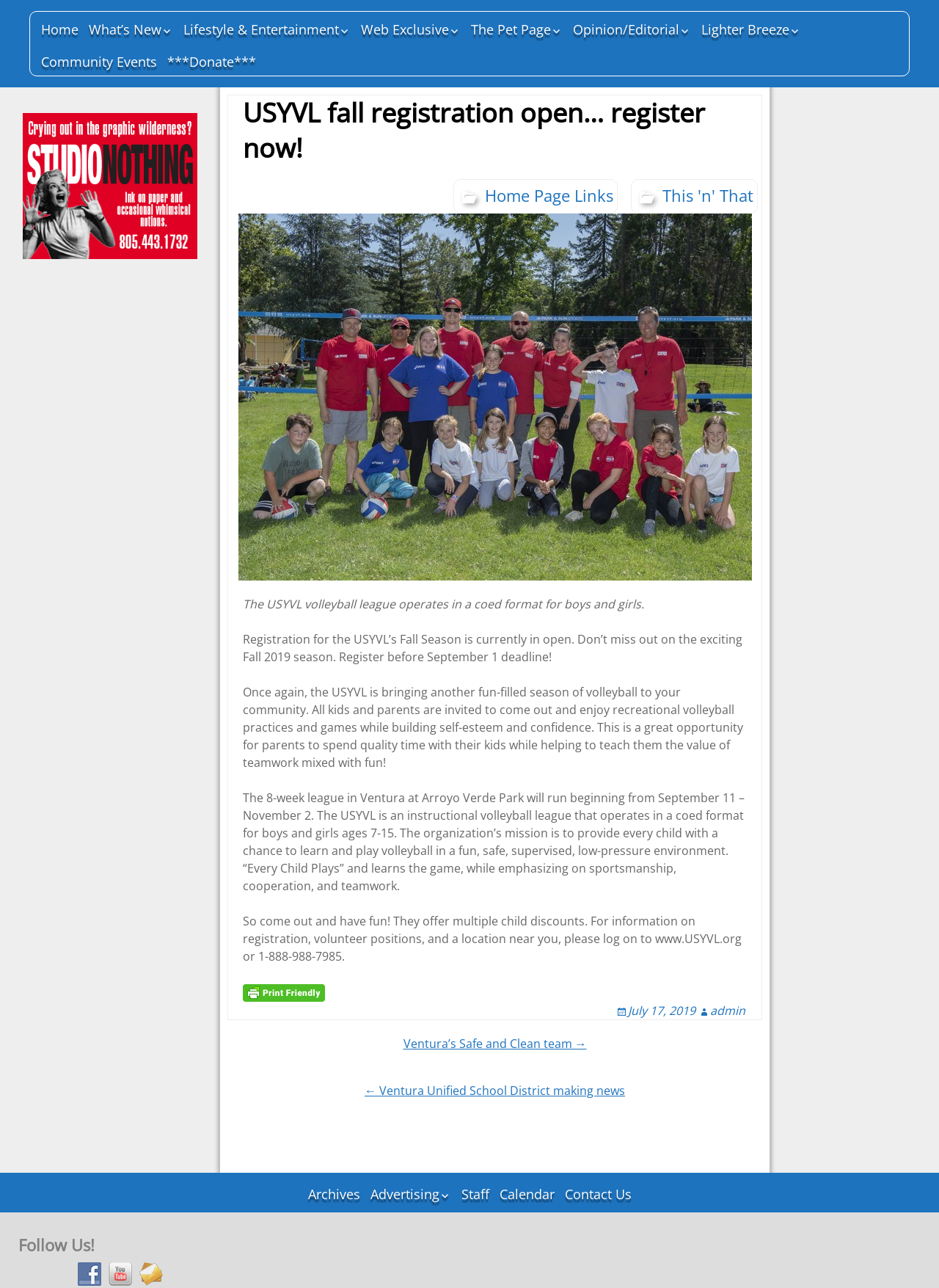Please provide the bounding box coordinates for the element that needs to be clicked to perform the following instruction: "Read about USYVL fall registration". The coordinates should be given as four float numbers between 0 and 1, i.e., [left, top, right, bottom].

[0.243, 0.074, 0.811, 0.129]